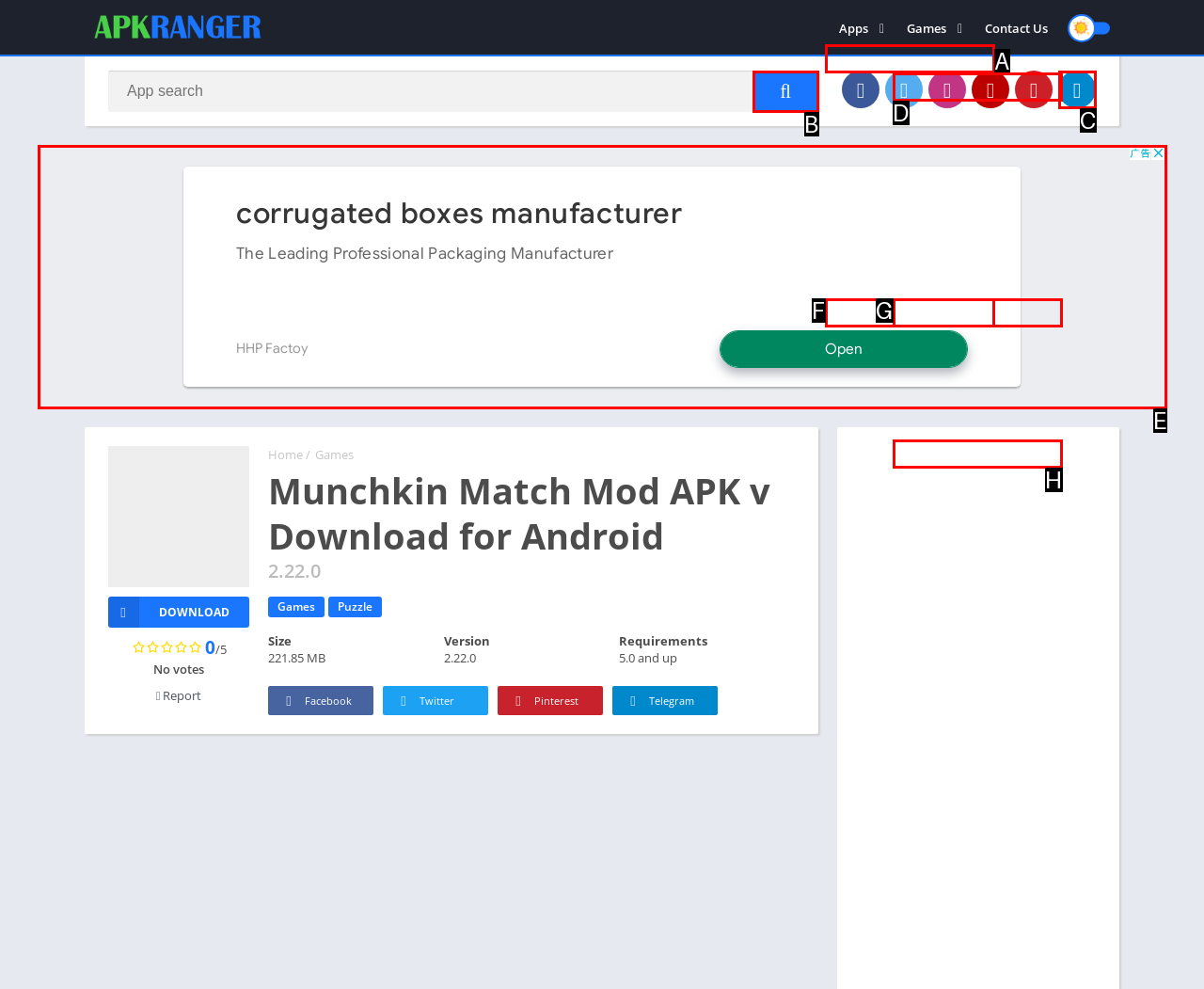Identify the bounding box that corresponds to: Auto & vehicles
Respond with the letter of the correct option from the provided choices.

A